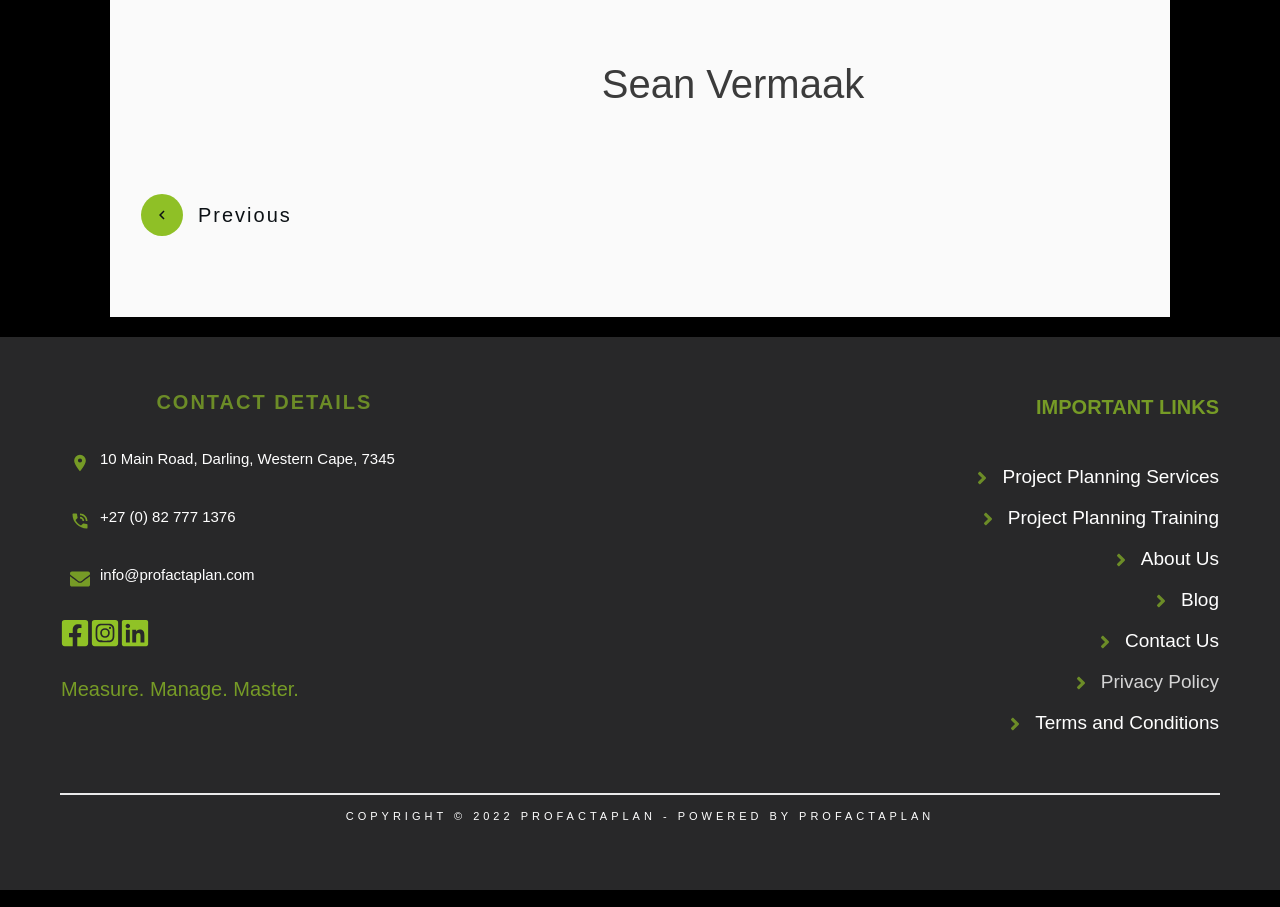Determine the bounding box coordinates for the area that needs to be clicked to fulfill this task: "View previous post". The coordinates must be given as four float numbers between 0 and 1, i.e., [left, top, right, bottom].

[0.11, 0.214, 0.228, 0.261]